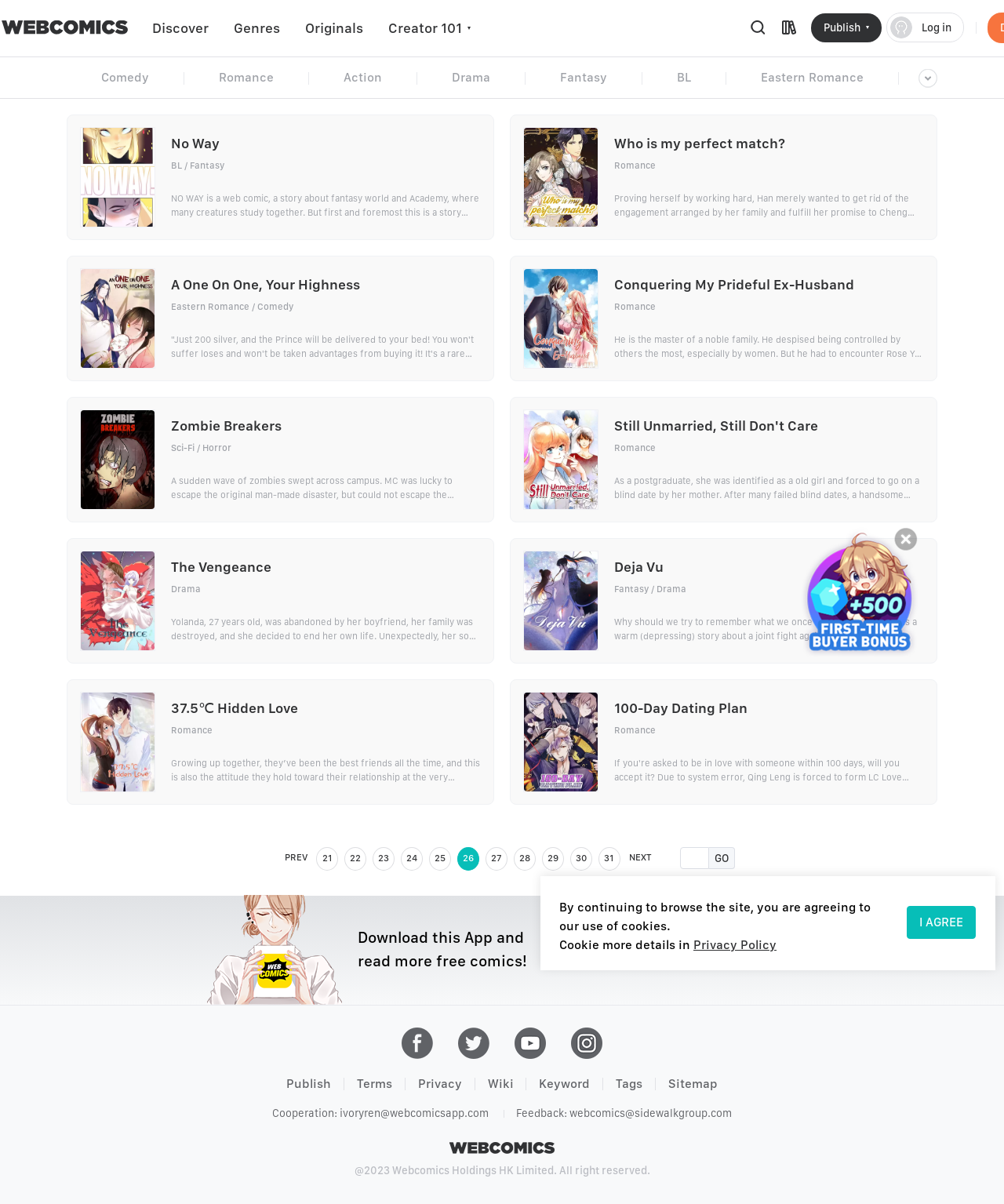Indicate the bounding box coordinates of the element that must be clicked to execute the instruction: "Click on the 'Comedy' link". The coordinates should be given as four float numbers between 0 and 1, i.e., [left, top, right, bottom].

[0.101, 0.058, 0.148, 0.07]